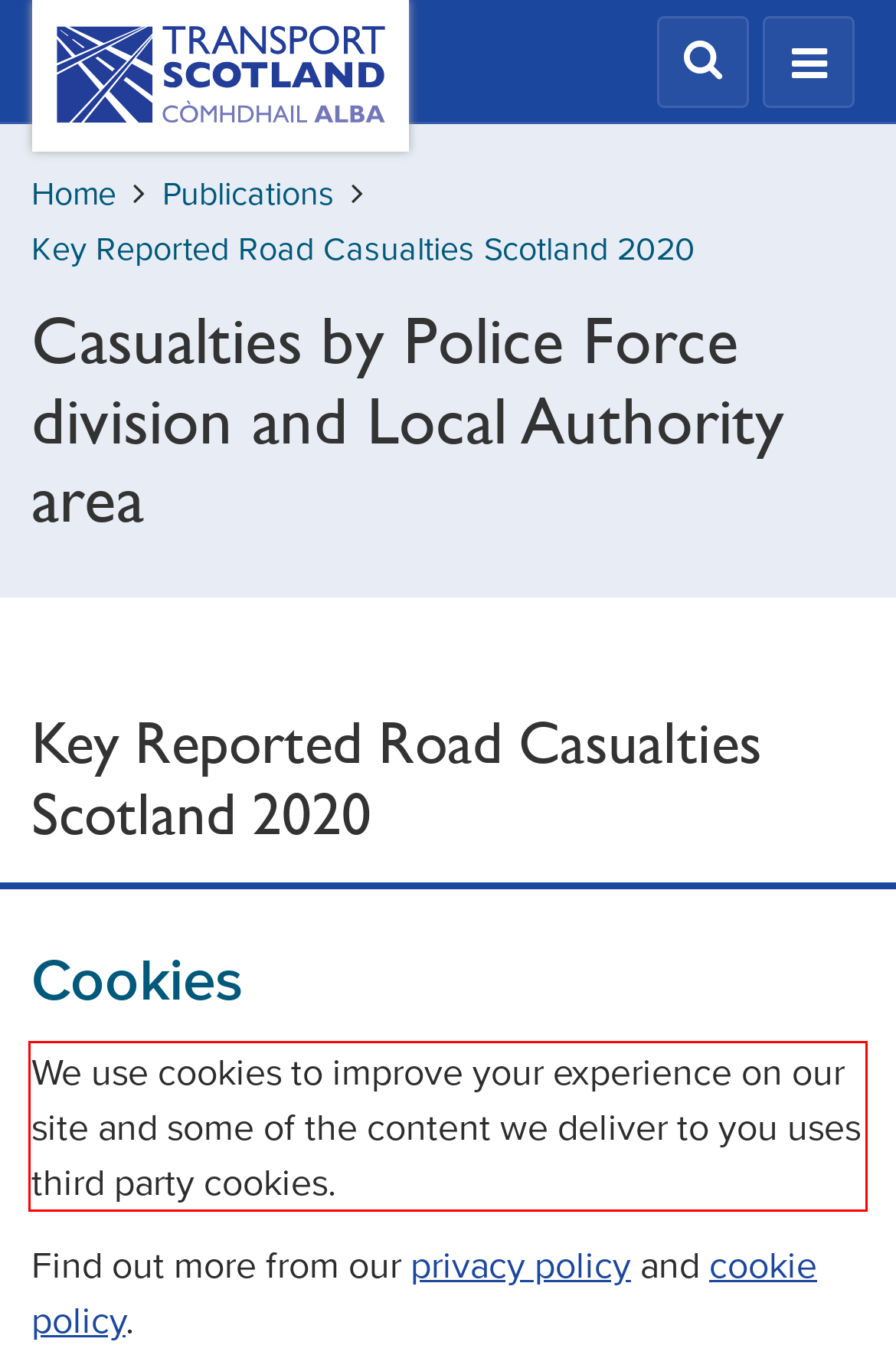You have a screenshot of a webpage with a red bounding box. Identify and extract the text content located inside the red bounding box.

We use cookies to improve your experience on our site and some of the content we deliver to you uses third party cookies.